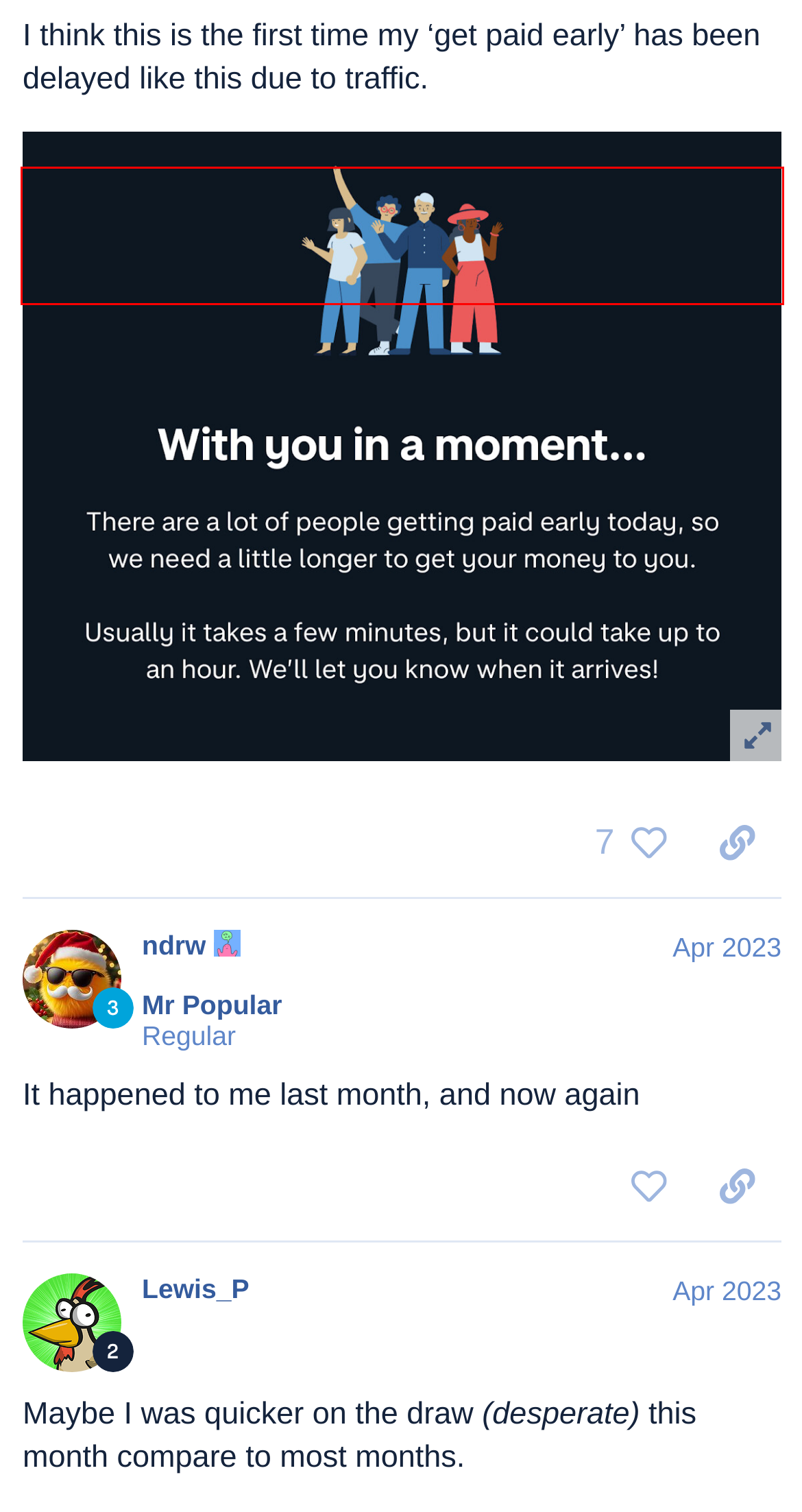In the given screenshot, locate the red bounding box and extract the text content from within it.

It might be delayed, might be getting paid a different way, or may still appear in the morning No reason to worry at this point